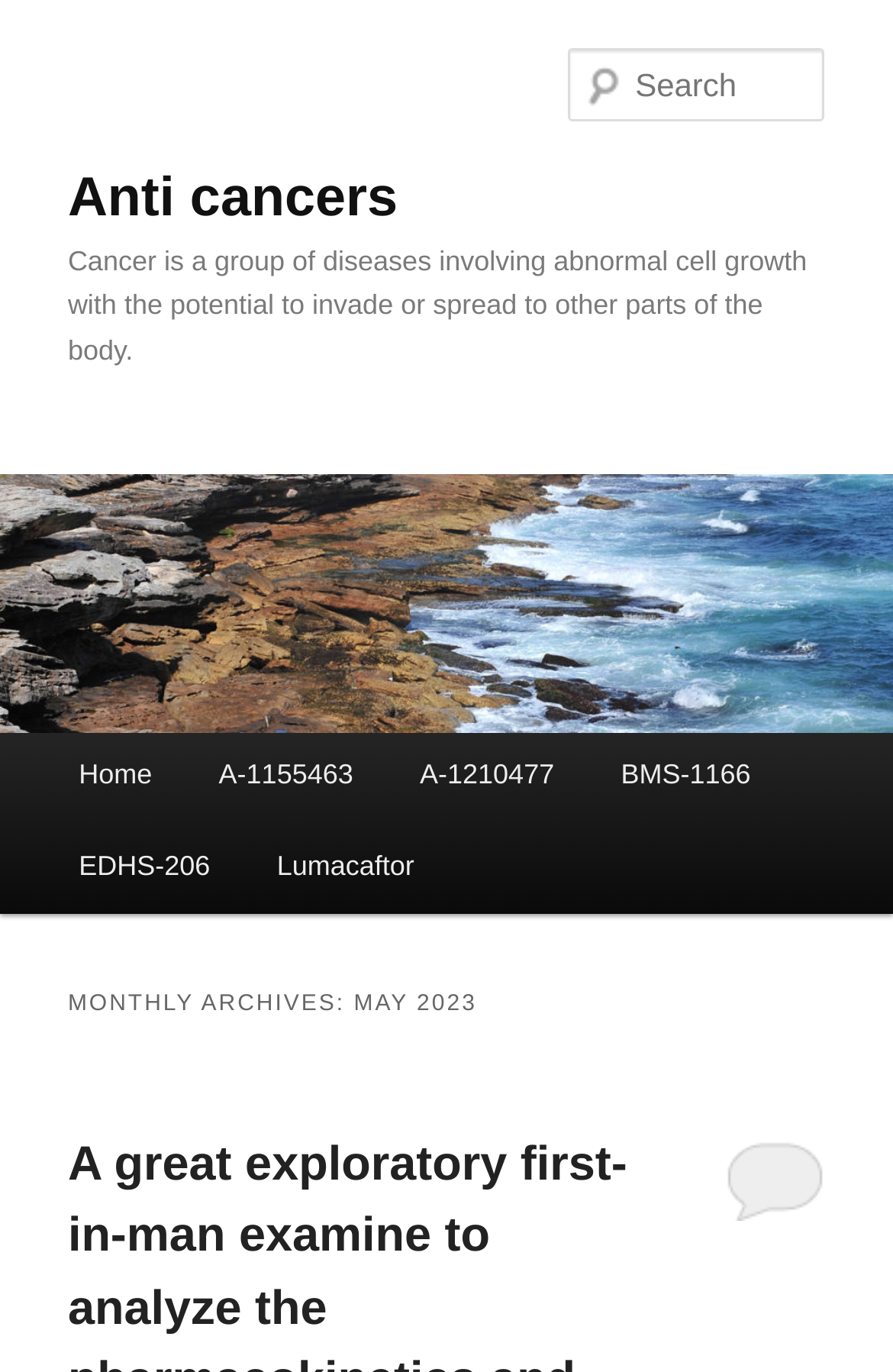Identify the bounding box coordinates for the UI element mentioned here: "Anti cancers". Provide the coordinates as four float values between 0 and 1, i.e., [left, top, right, bottom].

[0.076, 0.122, 0.445, 0.167]